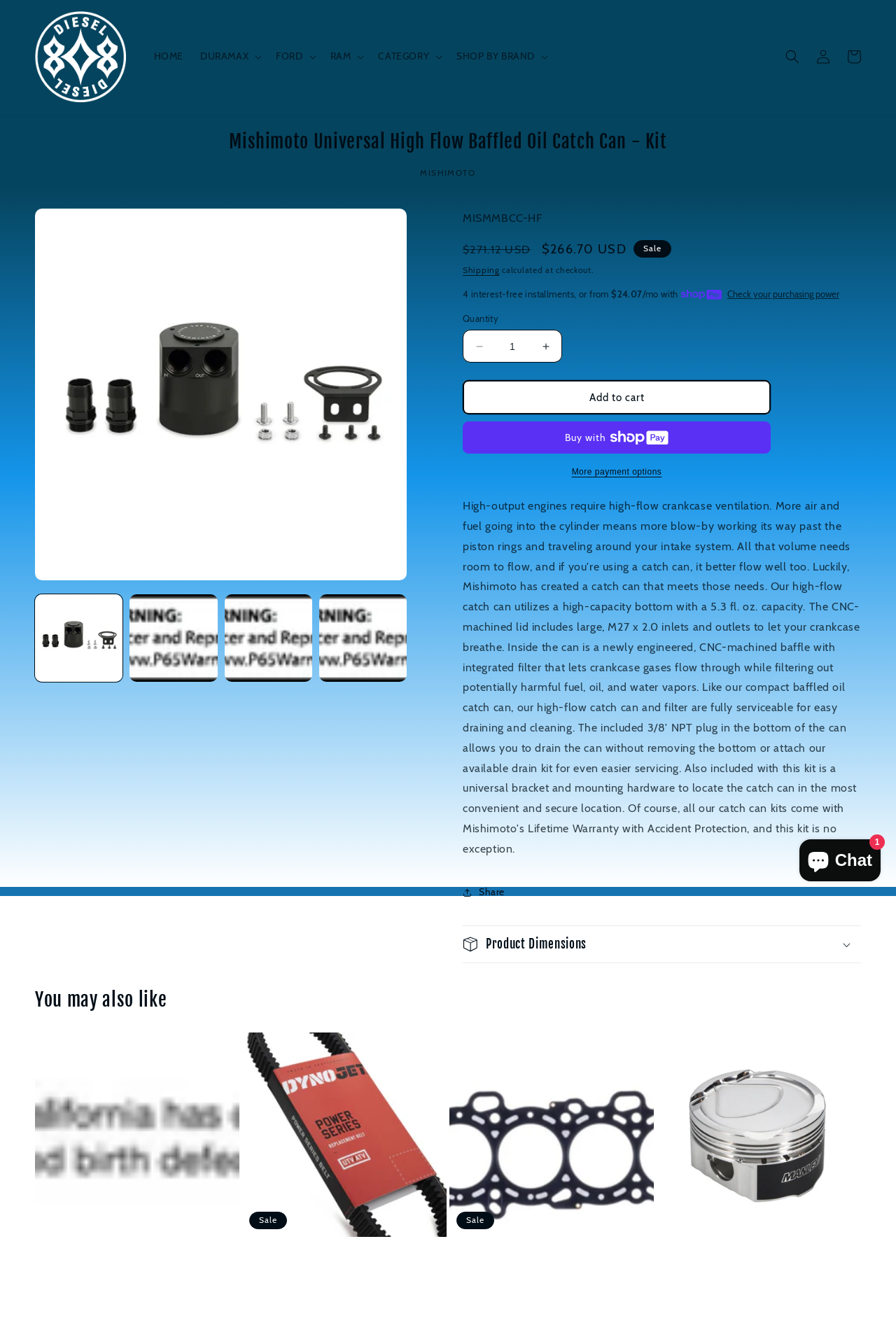Provide a thorough and detailed response to the question by examining the image: 
What is the brand of the product?

The brand of the product can be determined by looking at the heading 'Mishimoto Universal High Flow Baffled Oil Catch Can - Kit' which is located at the top of the page, indicating that the product is from the Mishimoto brand.